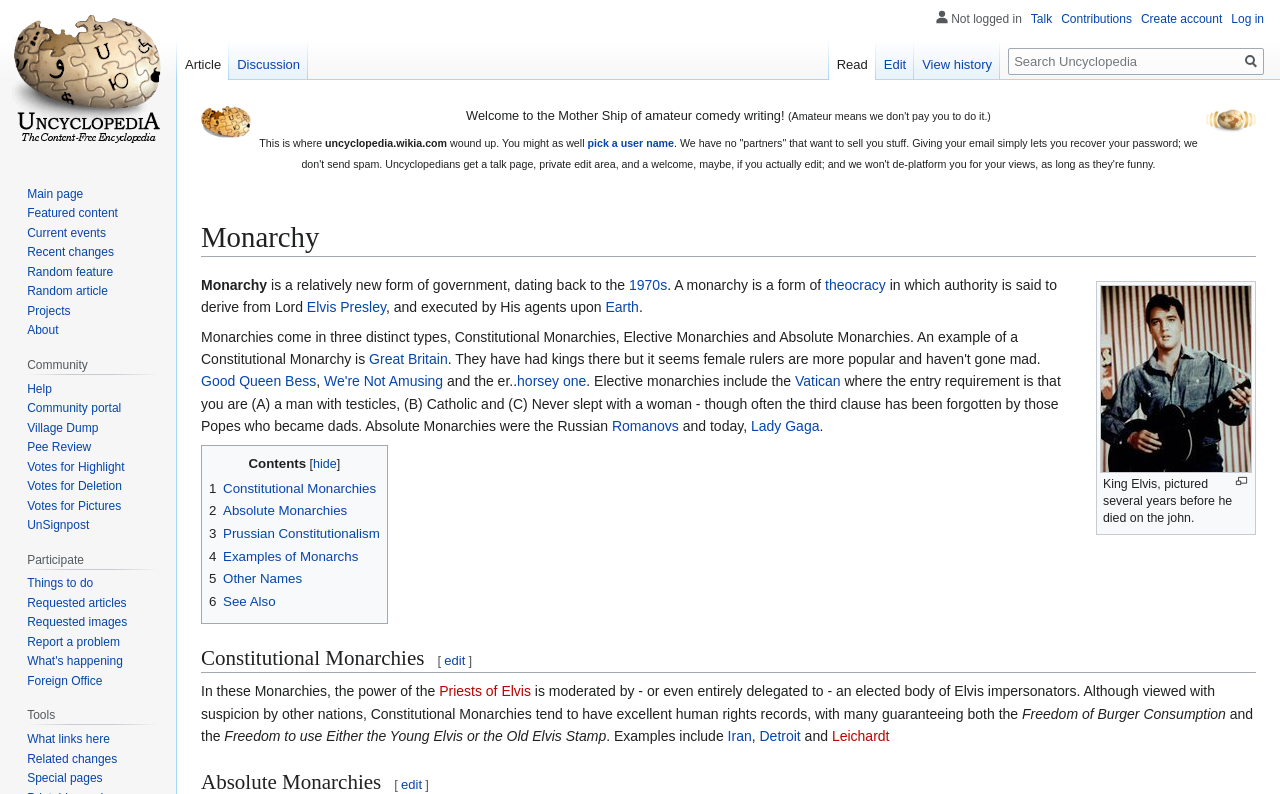Using the description: "alt="Puzzle Potato Dry Brush.png"", determine the UI element's bounding box coordinates. Ensure the coordinates are in the format of four float numbers between 0 and 1, i.e., [left, top, right, bottom].

[0.157, 0.143, 0.196, 0.162]